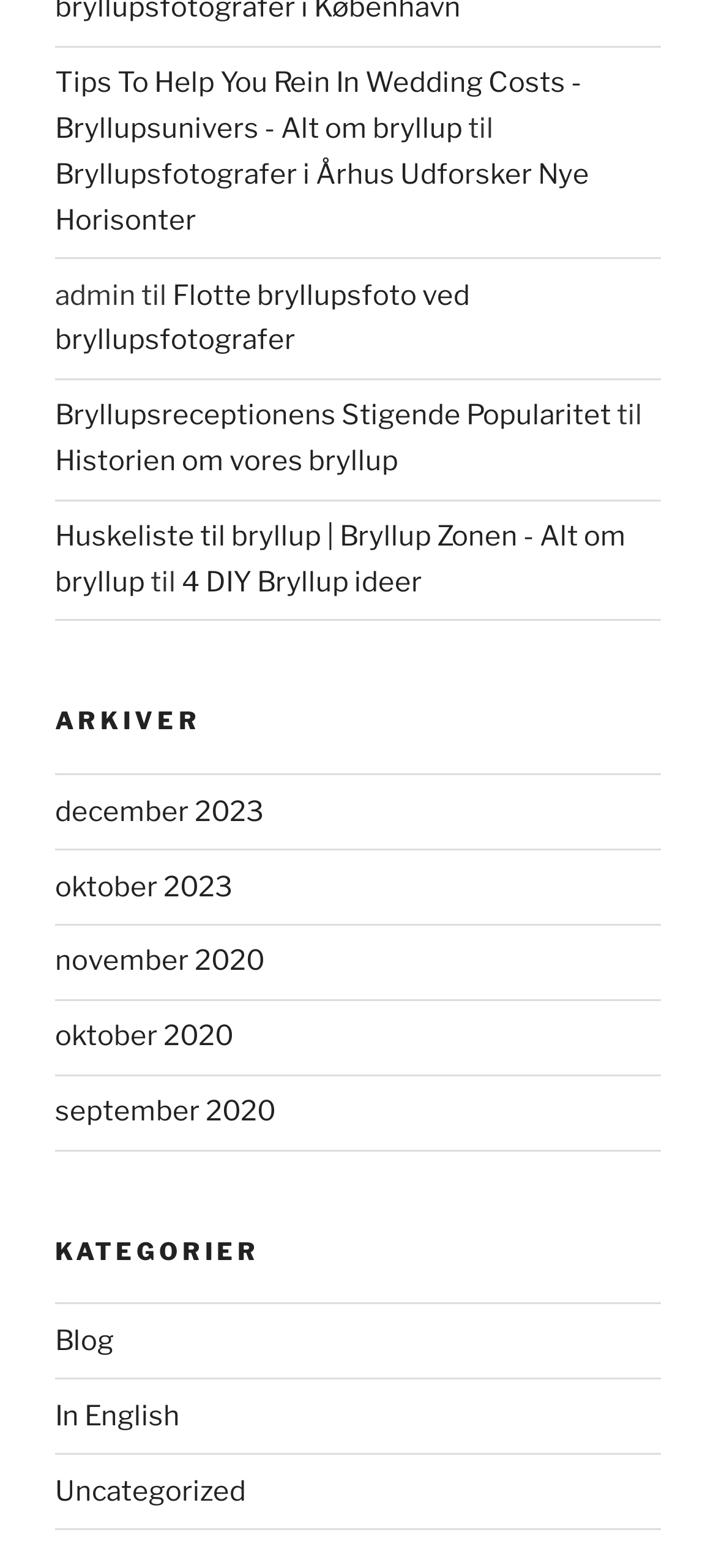Please locate the bounding box coordinates of the element that needs to be clicked to achieve the following instruction: "Check december 2023 archives". The coordinates should be four float numbers between 0 and 1, i.e., [left, top, right, bottom].

[0.077, 0.507, 0.369, 0.528]